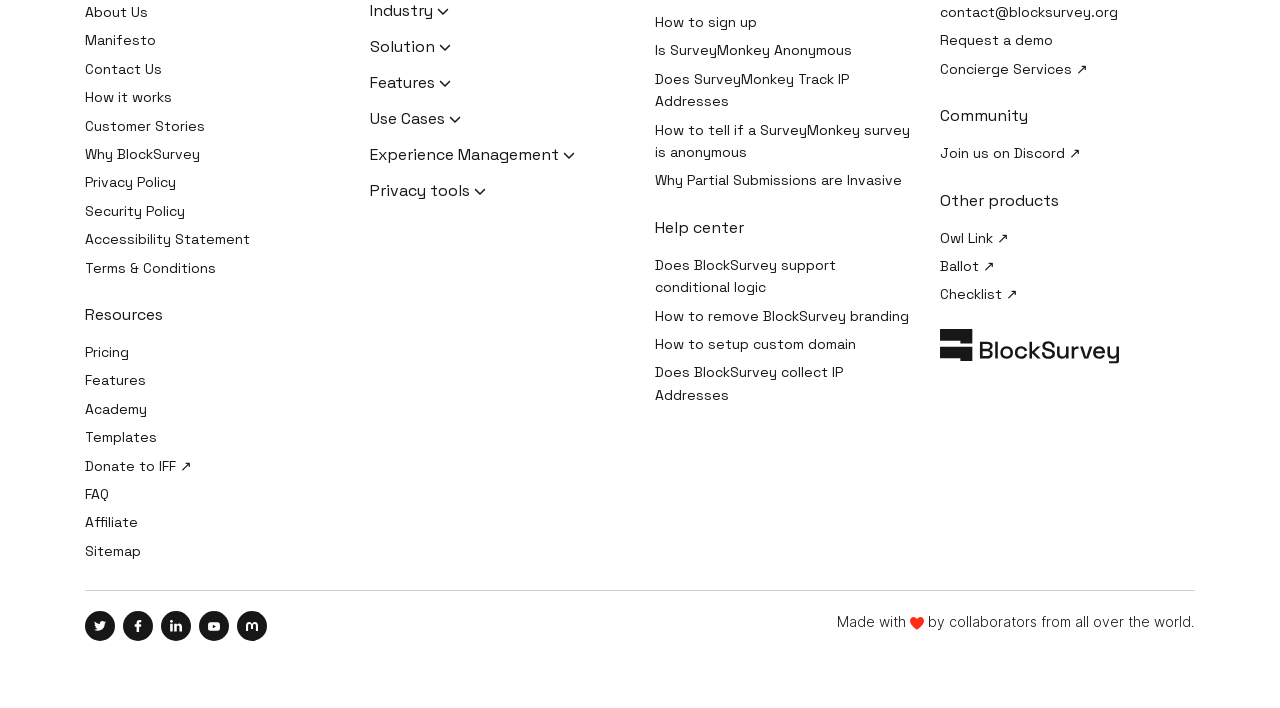Identify the bounding box coordinates of the clickable region to carry out the given instruction: "Read Customer Stories".

[0.066, 0.165, 0.16, 0.19]